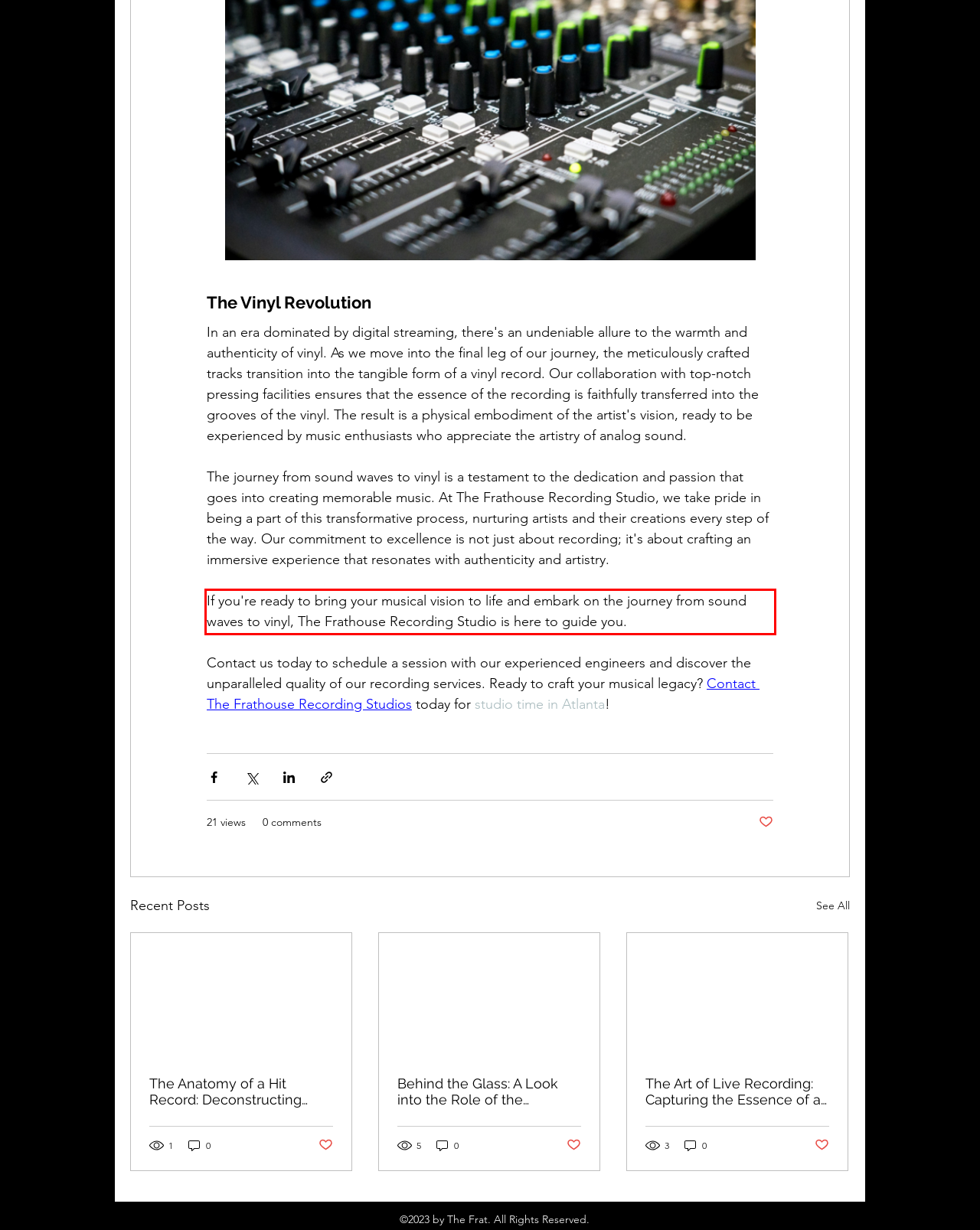Please examine the screenshot of the webpage and read the text present within the red rectangle bounding box.

If you're ready to bring your musical vision to life and embark on the journey from sound waves to vinyl, The Frathouse Recording Studio is here to guide you.